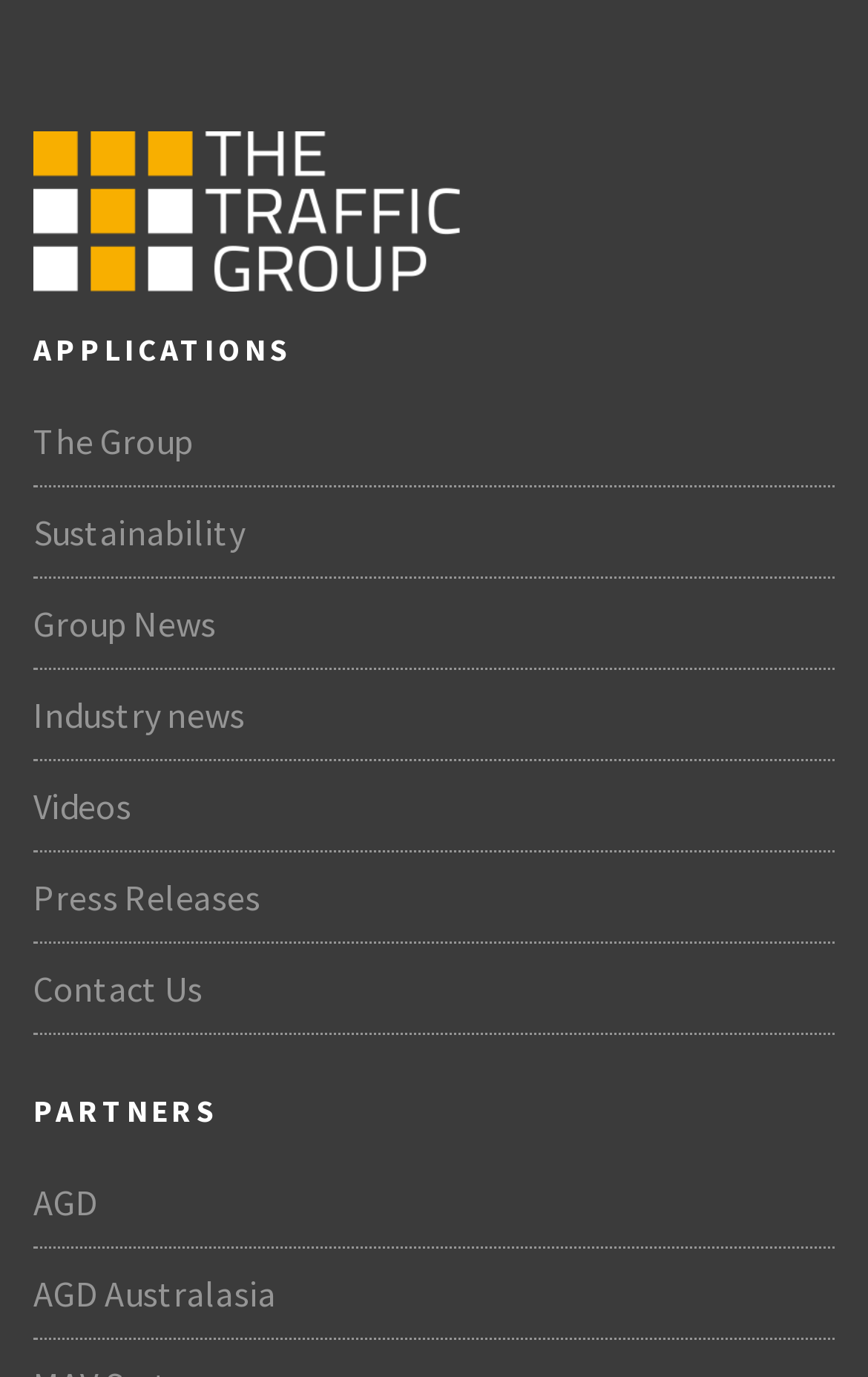Identify the bounding box coordinates for the UI element described by the following text: "Videos". Provide the coordinates as four float numbers between 0 and 1, in the format [left, top, right, bottom].

[0.038, 0.552, 0.962, 0.618]